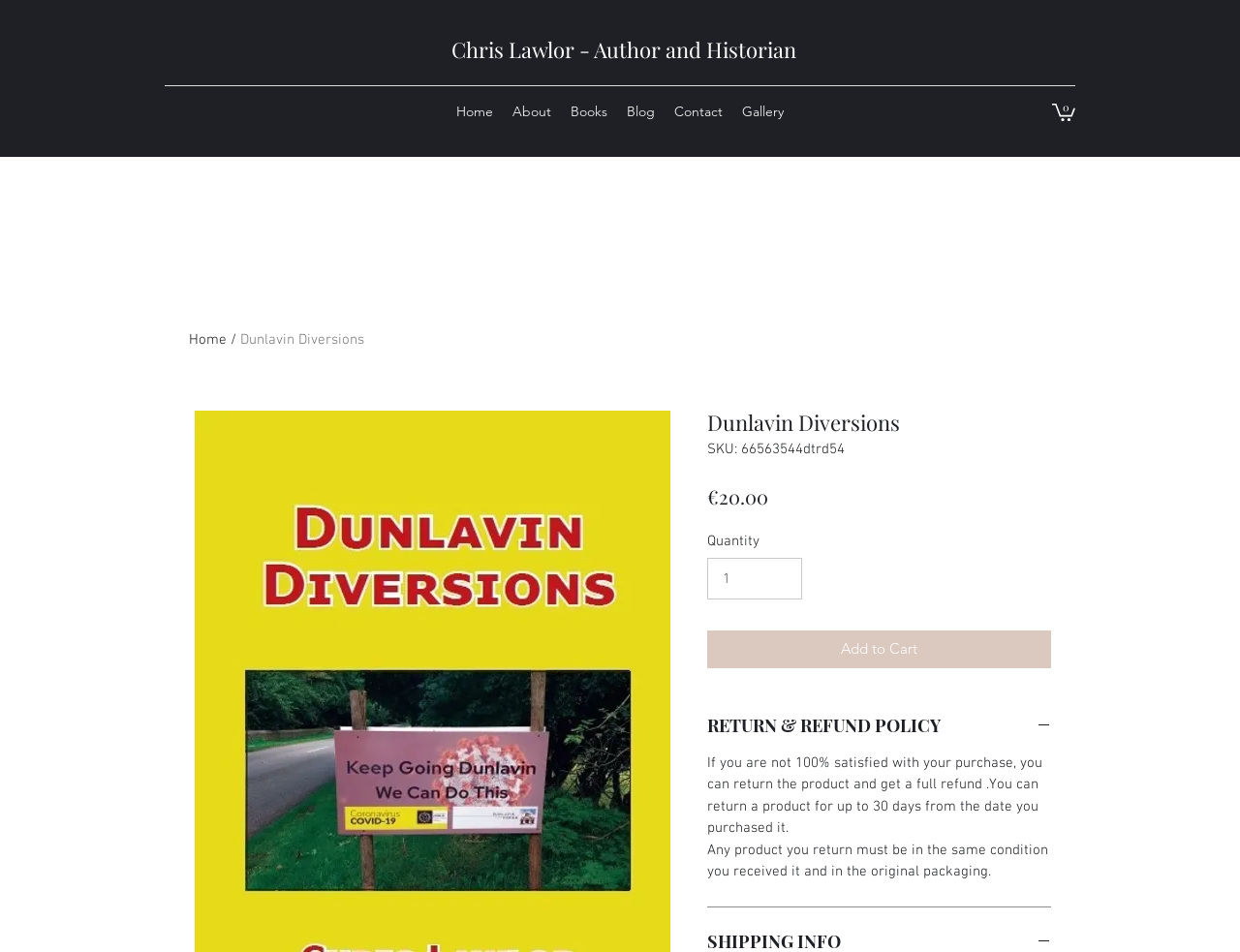Using the image as a reference, answer the following question in as much detail as possible:
What is the SKU of this book?

The SKU of the book is displayed below the book title, where it says 'SKU: 66563544dtrd54'.